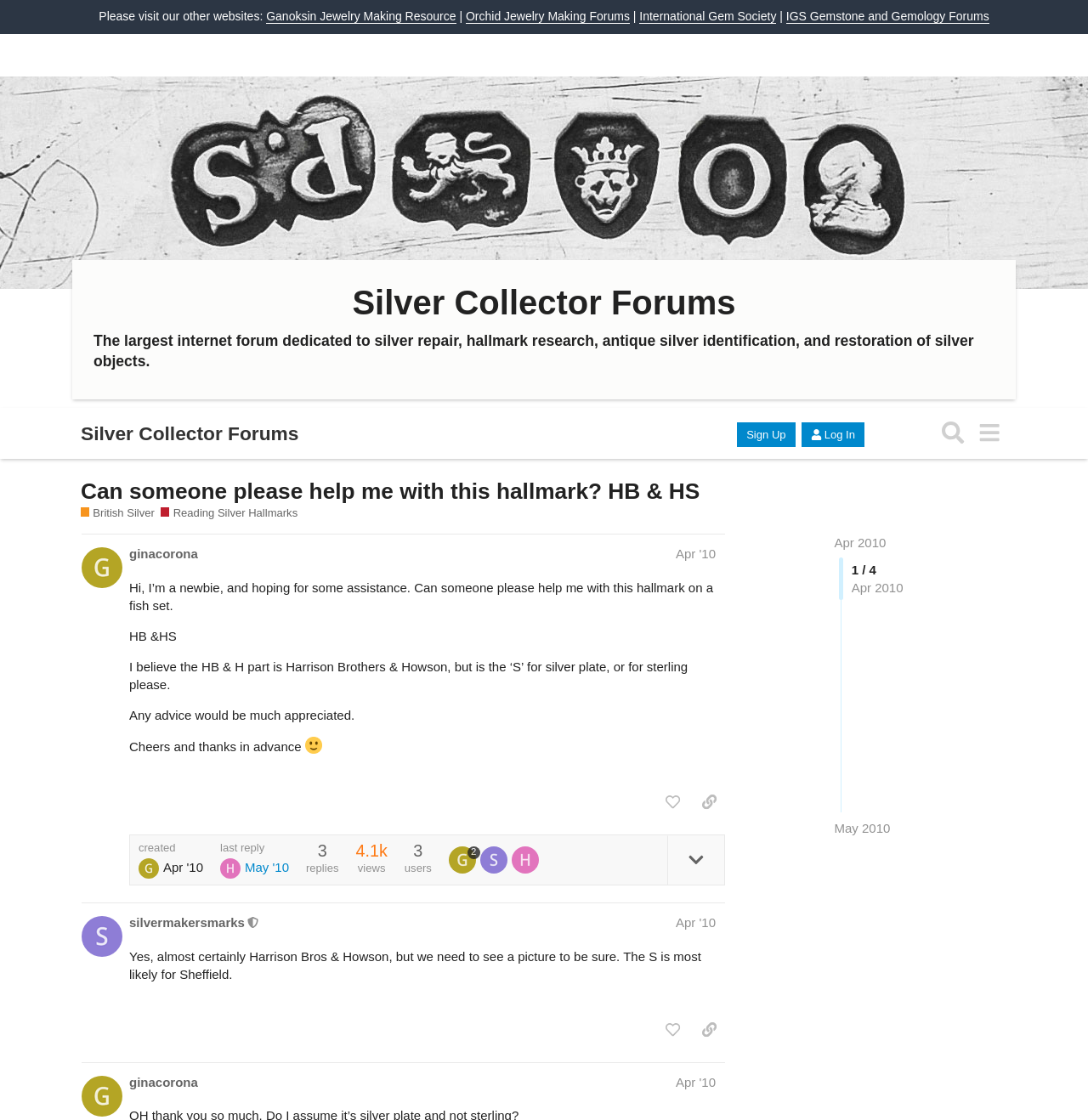For the element described, predict the bounding box coordinates as (top-left x, top-left y, bottom-right x, bottom-right y). All values should be between 0 and 1. Element description: IGS Gemstone and Gemology Forums

[0.723, 0.008, 0.909, 0.021]